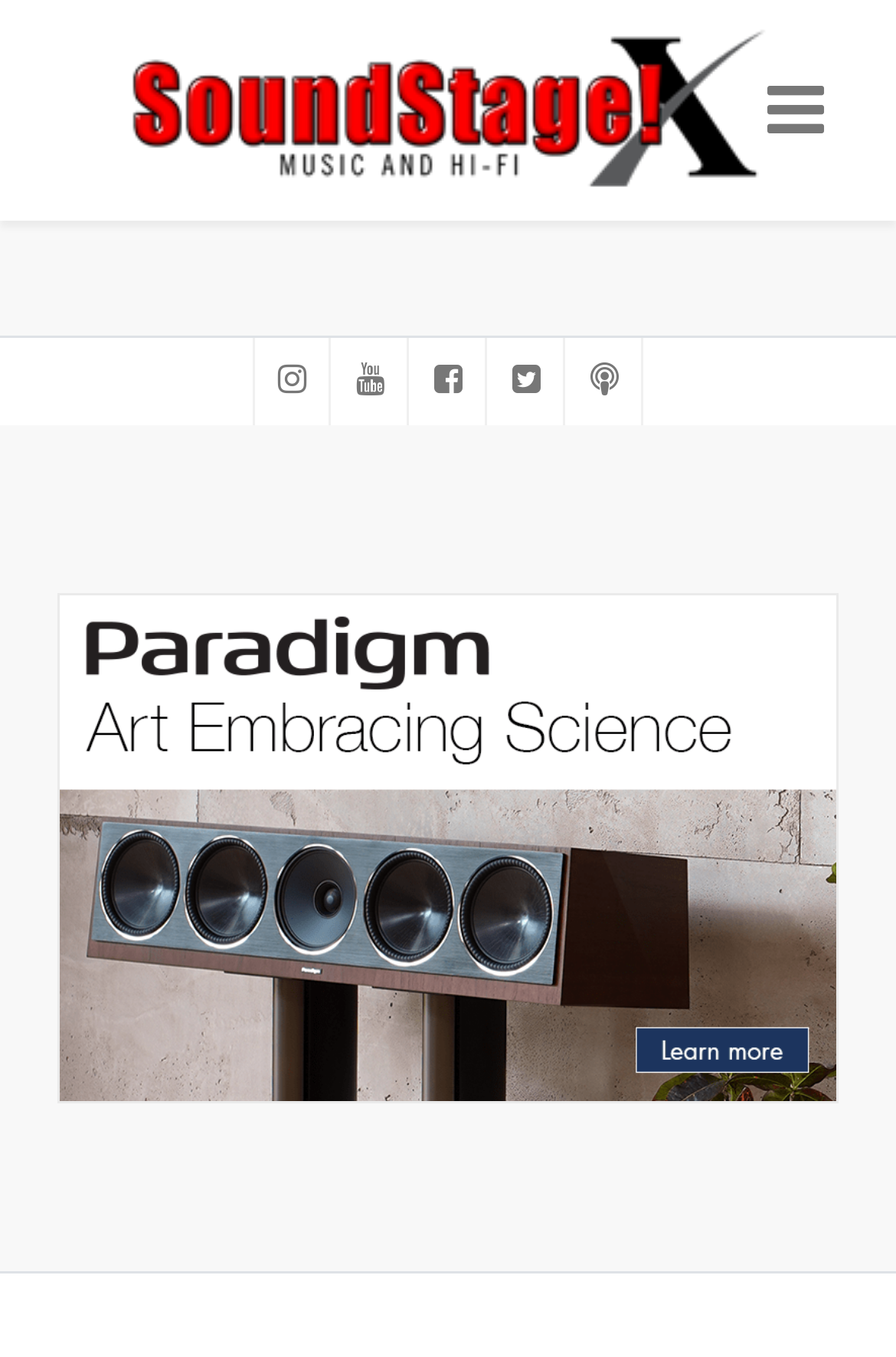How many social media links are there?
Please provide a detailed answer to the question.

There are five social media links located at the top of the webpage, with bounding boxes of [0.282, 0.249, 0.369, 0.313], [0.372, 0.249, 0.456, 0.313], [0.459, 0.249, 0.544, 0.313], [0.546, 0.249, 0.631, 0.313], and [0.633, 0.249, 0.718, 0.313]. These links are represented by icons with OCR text of '', '', '', '', and '' respectively.